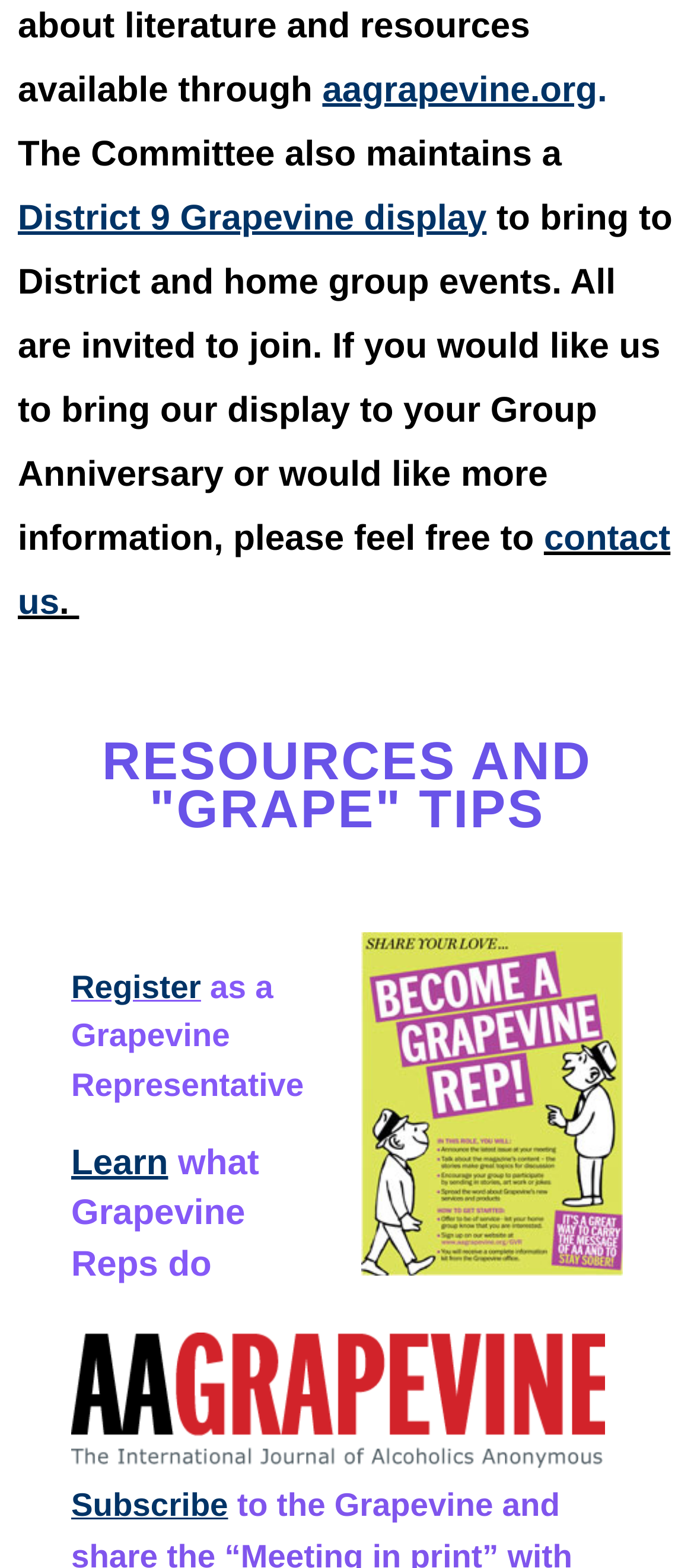Locate the bounding box coordinates of the UI element described by: "Learn". Provide the coordinates as four float numbers between 0 and 1, formatted as [left, top, right, bottom].

[0.103, 0.73, 0.242, 0.755]